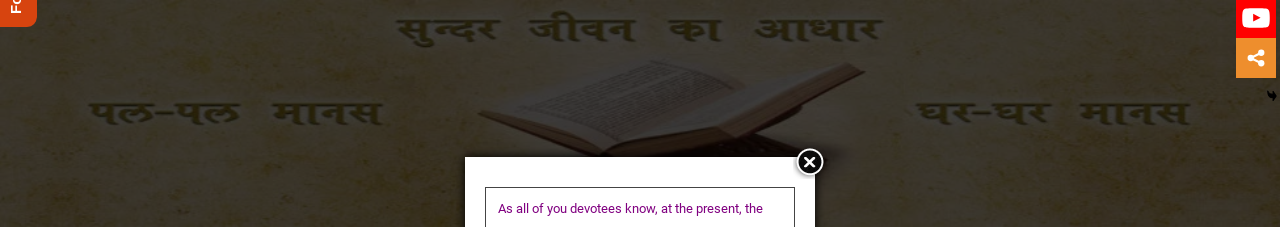Reply to the question with a brief word or phrase: What is the current global challenge mentioned in the pop-up text?

Coronavirus pandemic